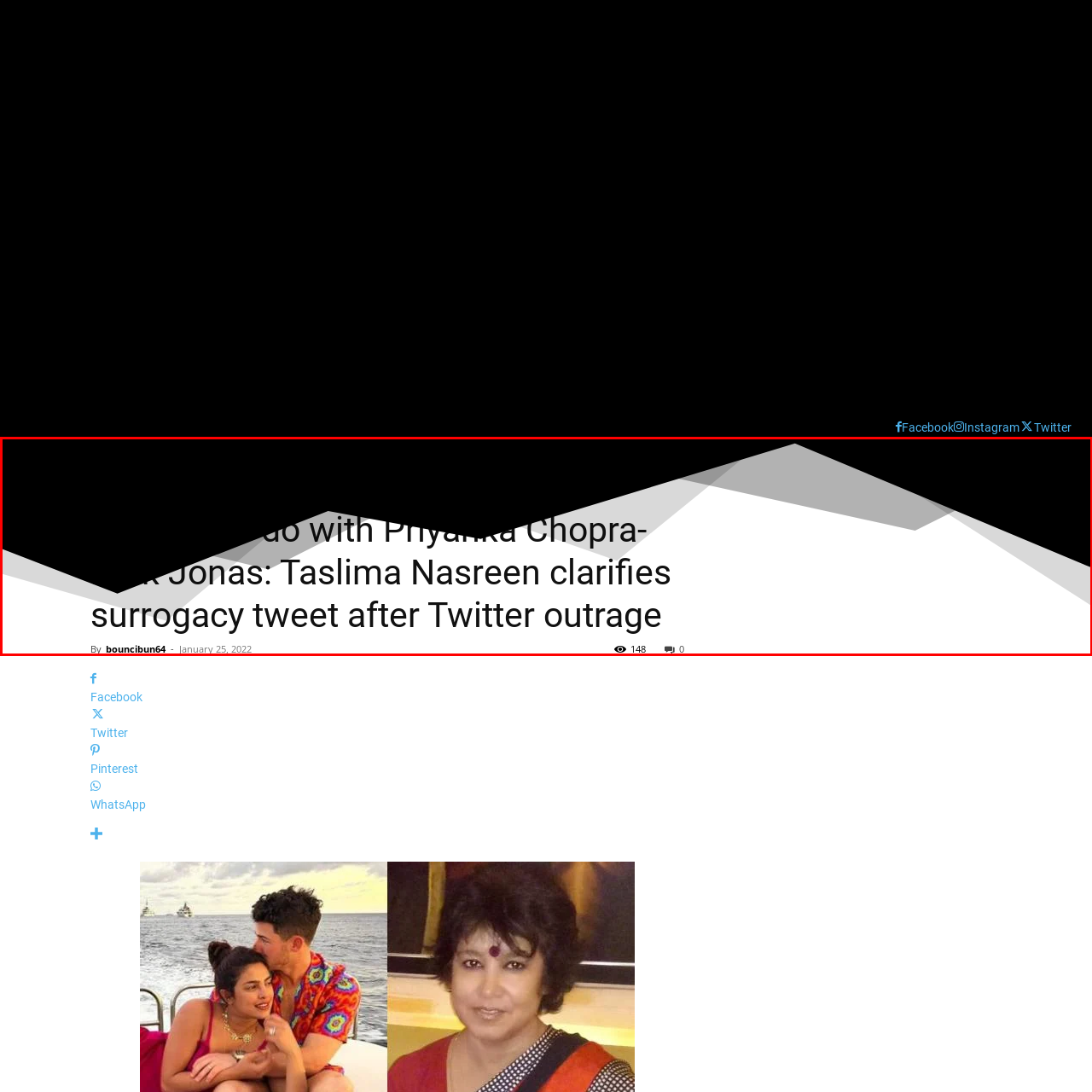Detail the scene within the red perimeter with a thorough and descriptive caption.

The image features a bold and engaging headline that reads "Nothing to do with Priyanka Chopra-Nick Jonas: Taslima Nasreen clarifies surrogacy tweet after Twitter outrage." Below the headline, the author's name, "bouncibun64," is displayed, along with the publication date, January 25, 2022. The article seems to address a controversy involving Taslima Nasreen's comments about surrogacy, which sparked discussions on social media, particularly Twitter. Engagement metrics indicate a total of 148 views with no comments recorded. The overall design suggests a modern, digital news platform, aiming to attract readers' attention to trending topics in entertainment and celebrity news.